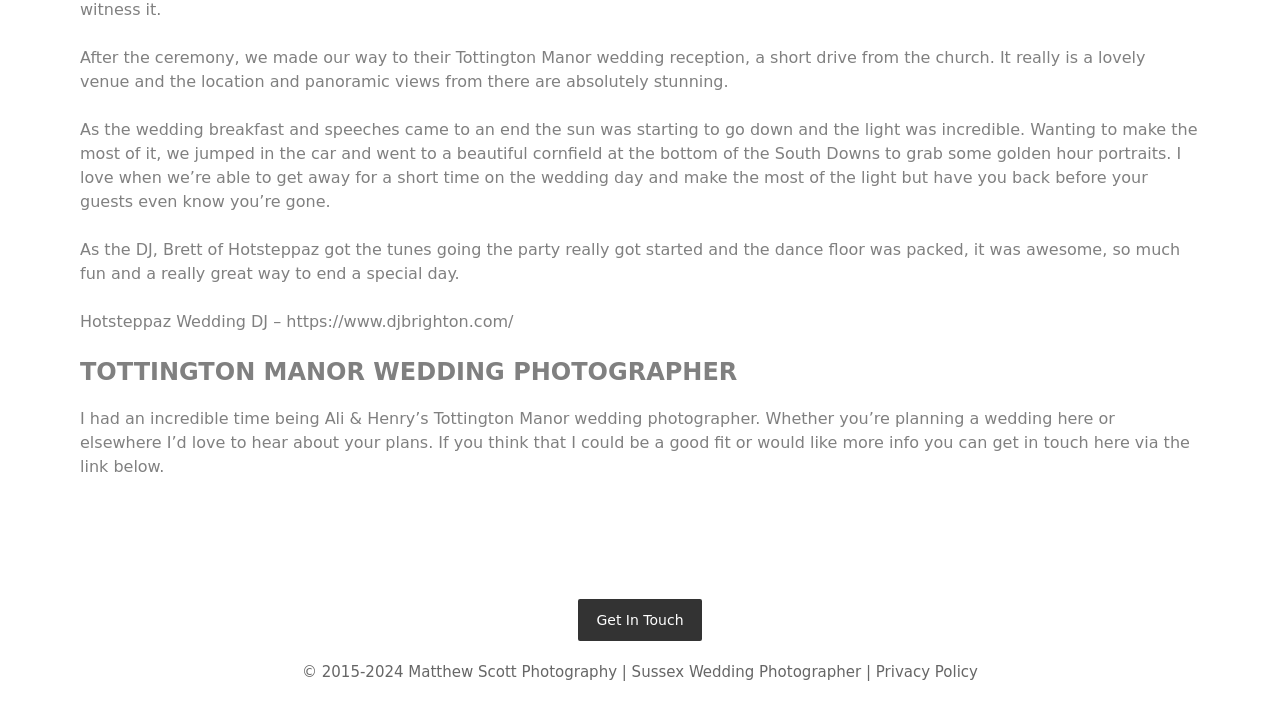What is the name of the photographer?
Offer a detailed and exhaustive answer to the question.

The name of the photographer is mentioned in the footer of the webpage as 'Matthew Scott Photography', which is also a link to the photographer's website.